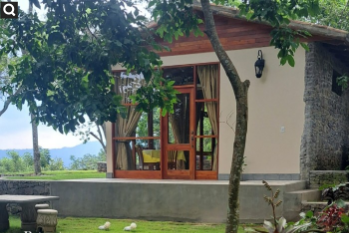What type of birds are seen in the image?
Look at the image and answer the question with a single word or phrase.

White birds